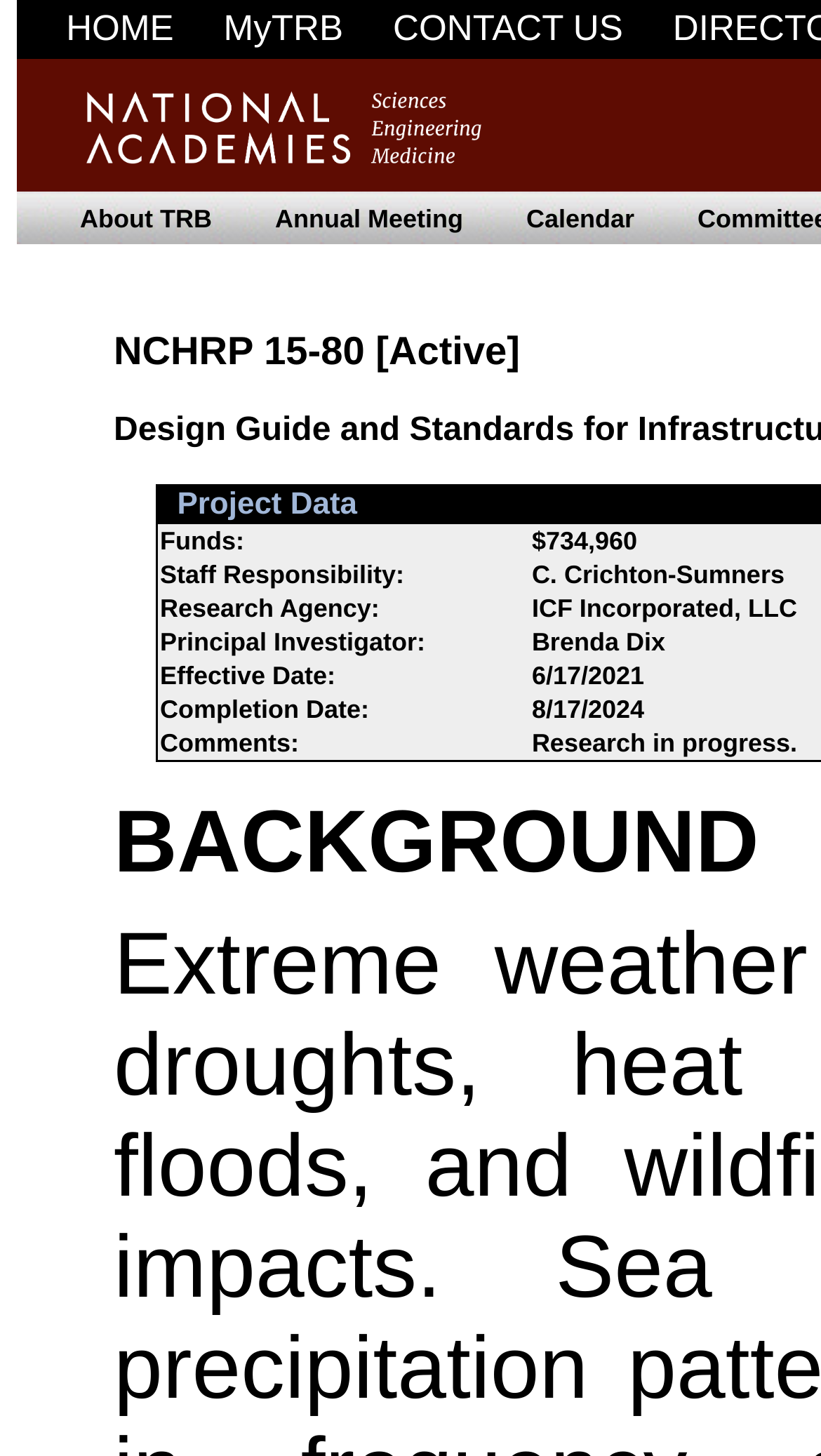Determine the bounding box coordinates for the HTML element described here: "MyTRB".

[0.247, 0.005, 0.444, 0.033]